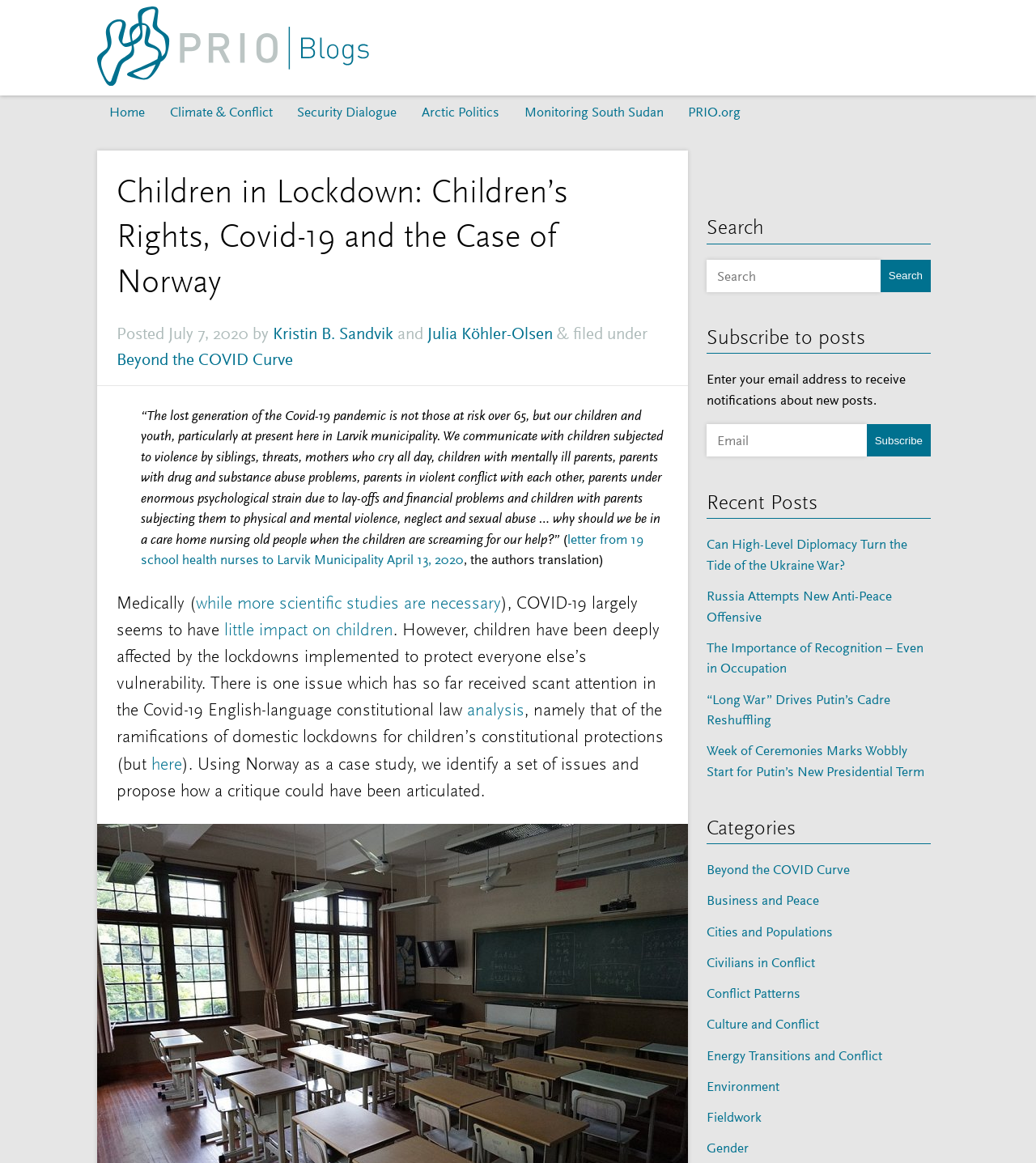Can you find the bounding box coordinates for the element that needs to be clicked to execute this instruction: "Click the 'Home' link"? The coordinates should be given as four float numbers between 0 and 1, i.e., [left, top, right, bottom].

[0.094, 0.082, 0.152, 0.112]